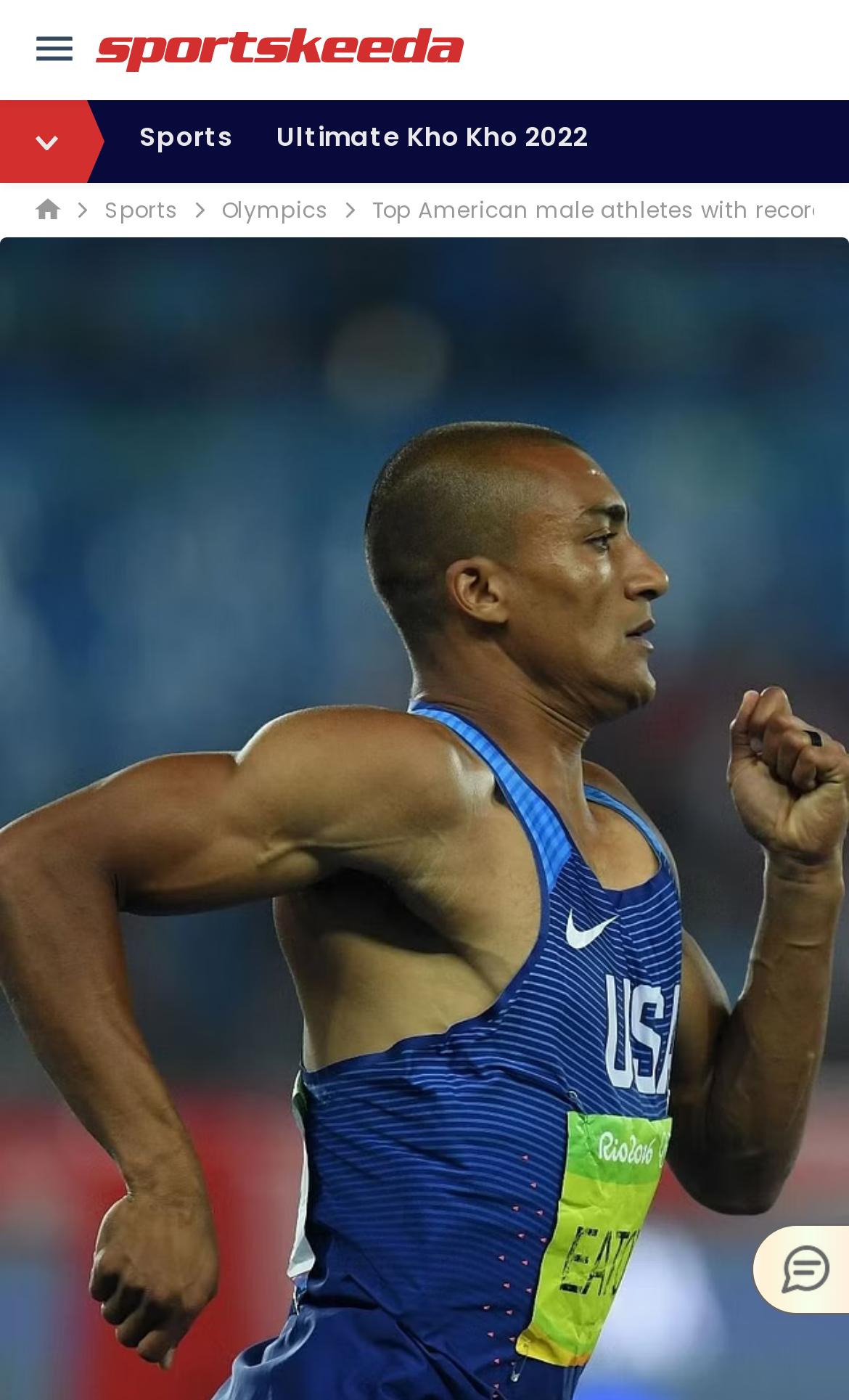Identify the bounding box of the UI element described as follows: "aria-label="sidebar menu toggle"". Provide the coordinates as four float numbers in the range of 0 to 1 [left, top, right, bottom].

[0.041, 0.025, 0.087, 0.047]